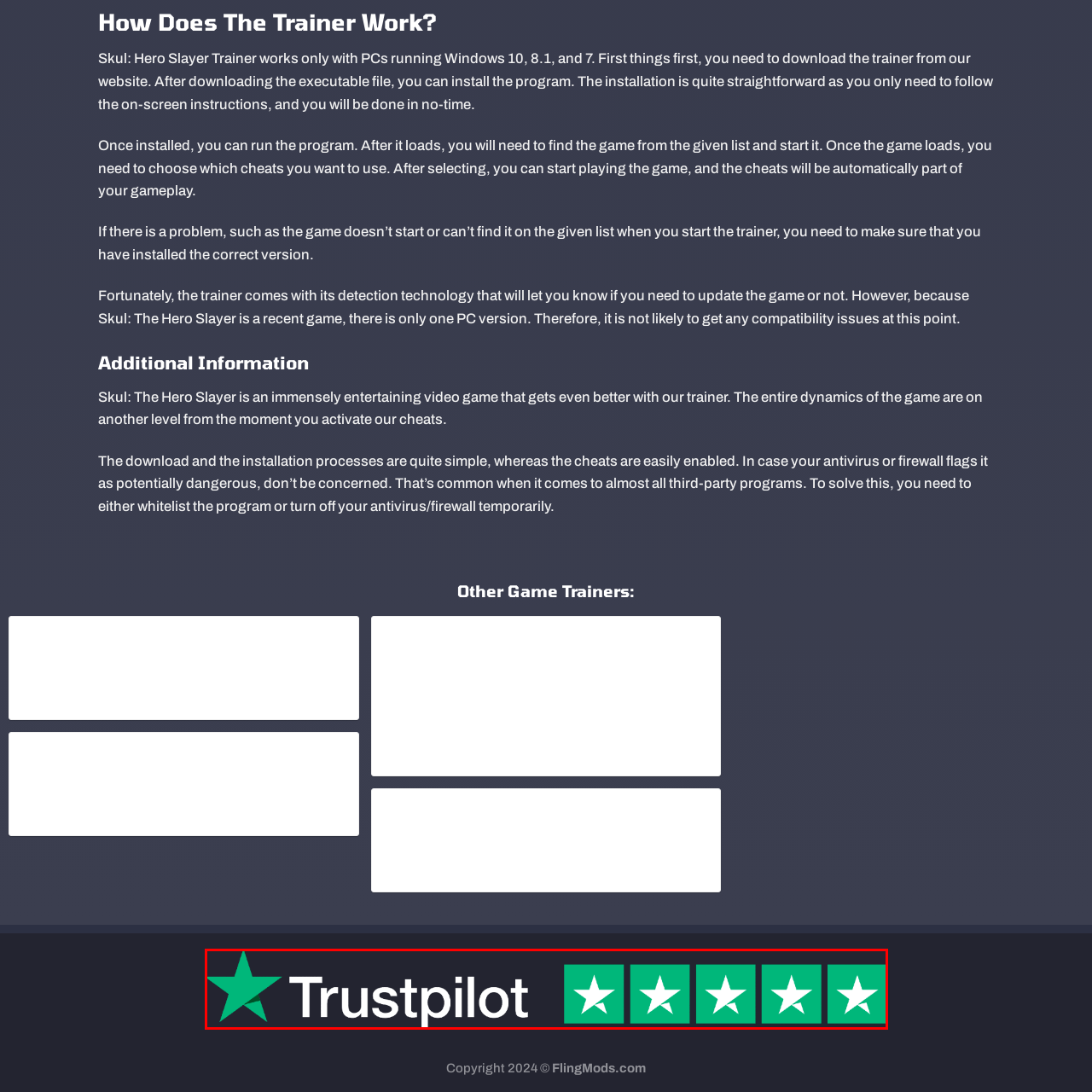Describe extensively the image content marked by the red bounding box.

The image features the Trustpilot logo, underscoring the platform's reputation as a reliable source for customer reviews and feedback. Prominently displayed beside the iconic green star emblem, it highlights a rating of four stars, indicative of a strong level of customer satisfaction. This visual representation suggests that users have rated a particular service or product positively, enhancing its credibility in the gaming community. Overall, the image serves as a testament to the quality and reliability of the offerings being evaluated, fostering trust among potential users.